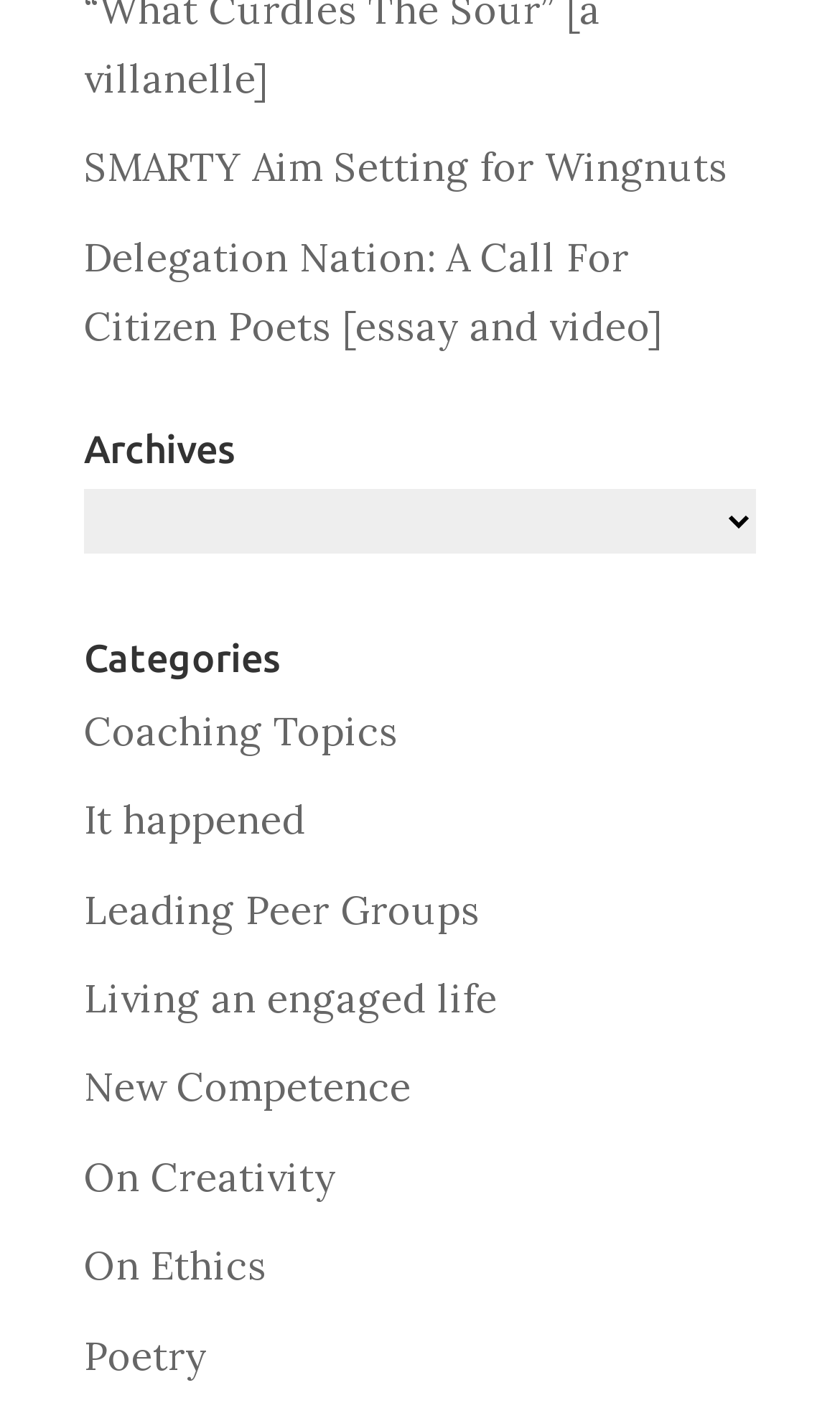Determine the bounding box coordinates for the UI element matching this description: "Leading Peer Groups".

[0.1, 0.62, 0.572, 0.655]